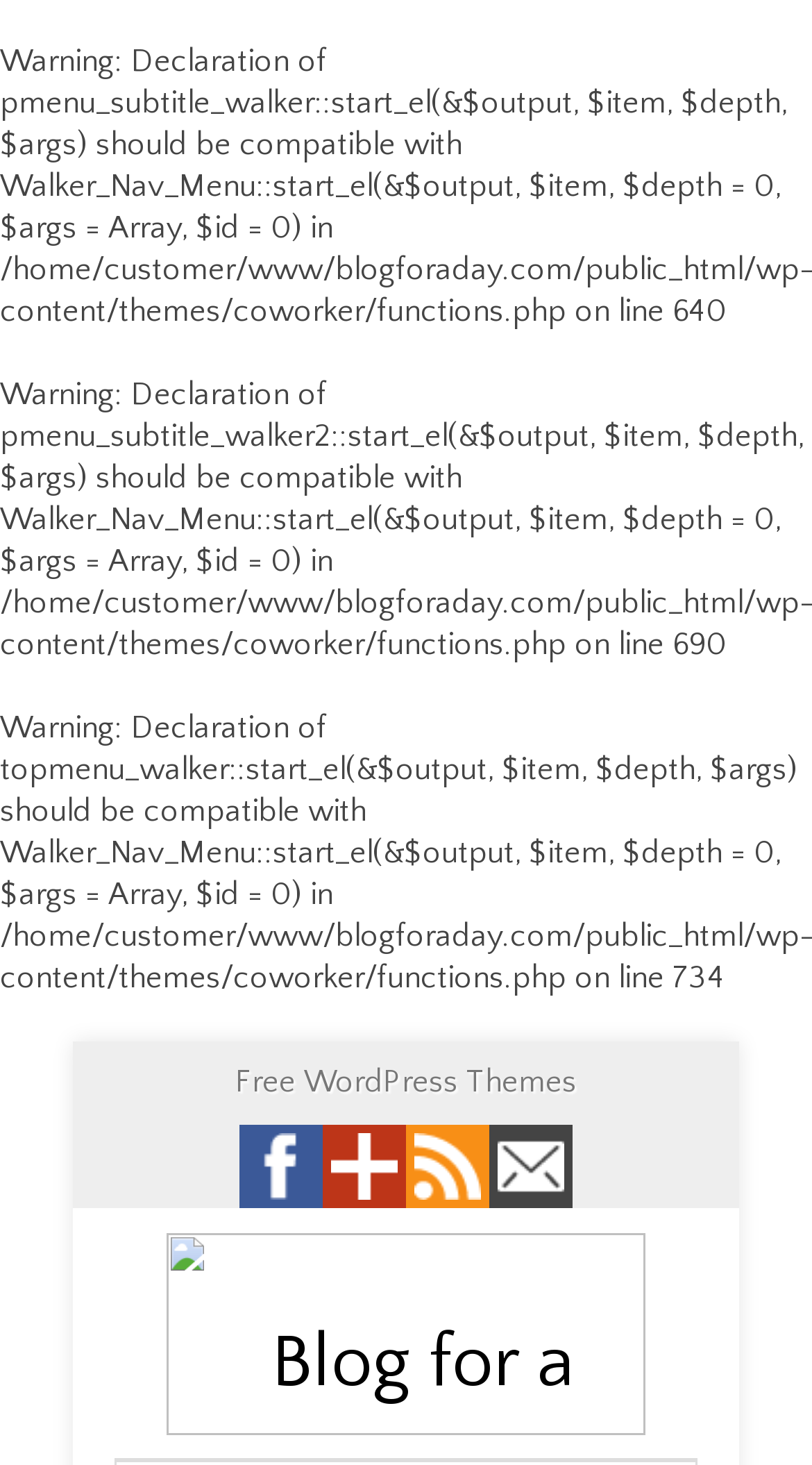Please give a concise answer to this question using a single word or phrase: 
How many warnings are displayed?

3